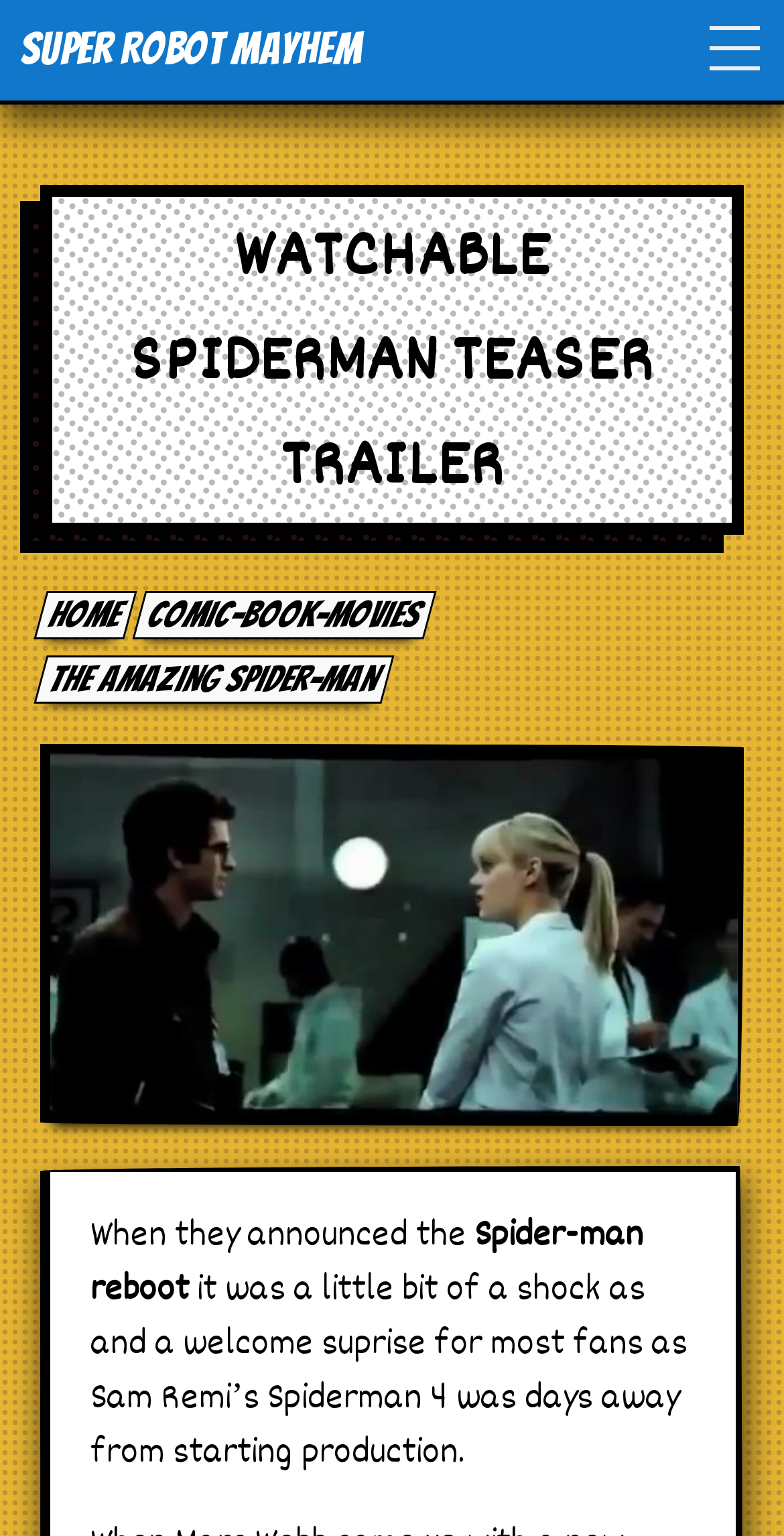Please locate the bounding box coordinates for the element that should be clicked to achieve the following instruction: "Watch the Spiderman teaser trailer". Ensure the coordinates are given as four float numbers between 0 and 1, i.e., [left, top, right, bottom].

[0.051, 0.12, 0.949, 0.349]